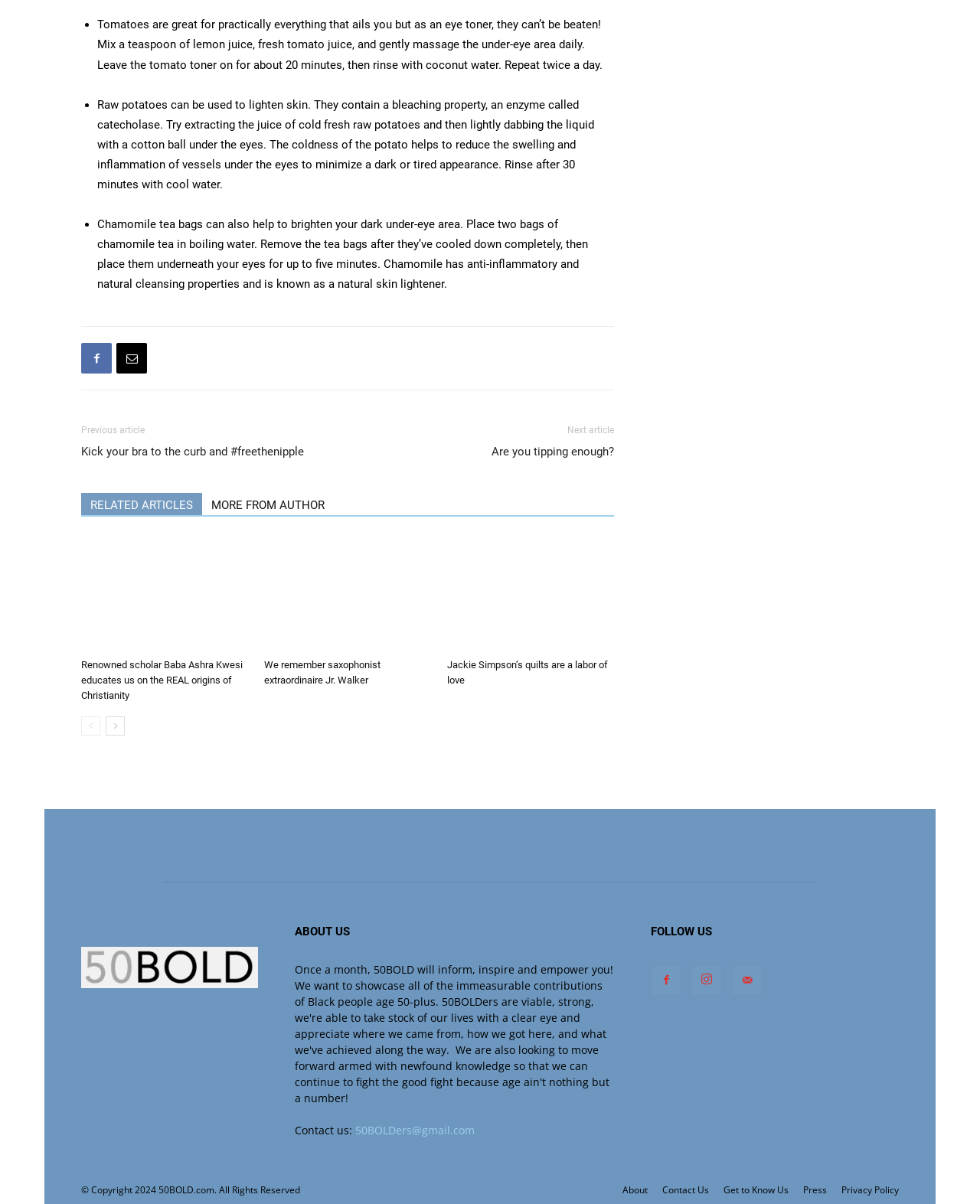Please identify the bounding box coordinates of the clickable area that will allow you to execute the instruction: "Read the next poem".

None